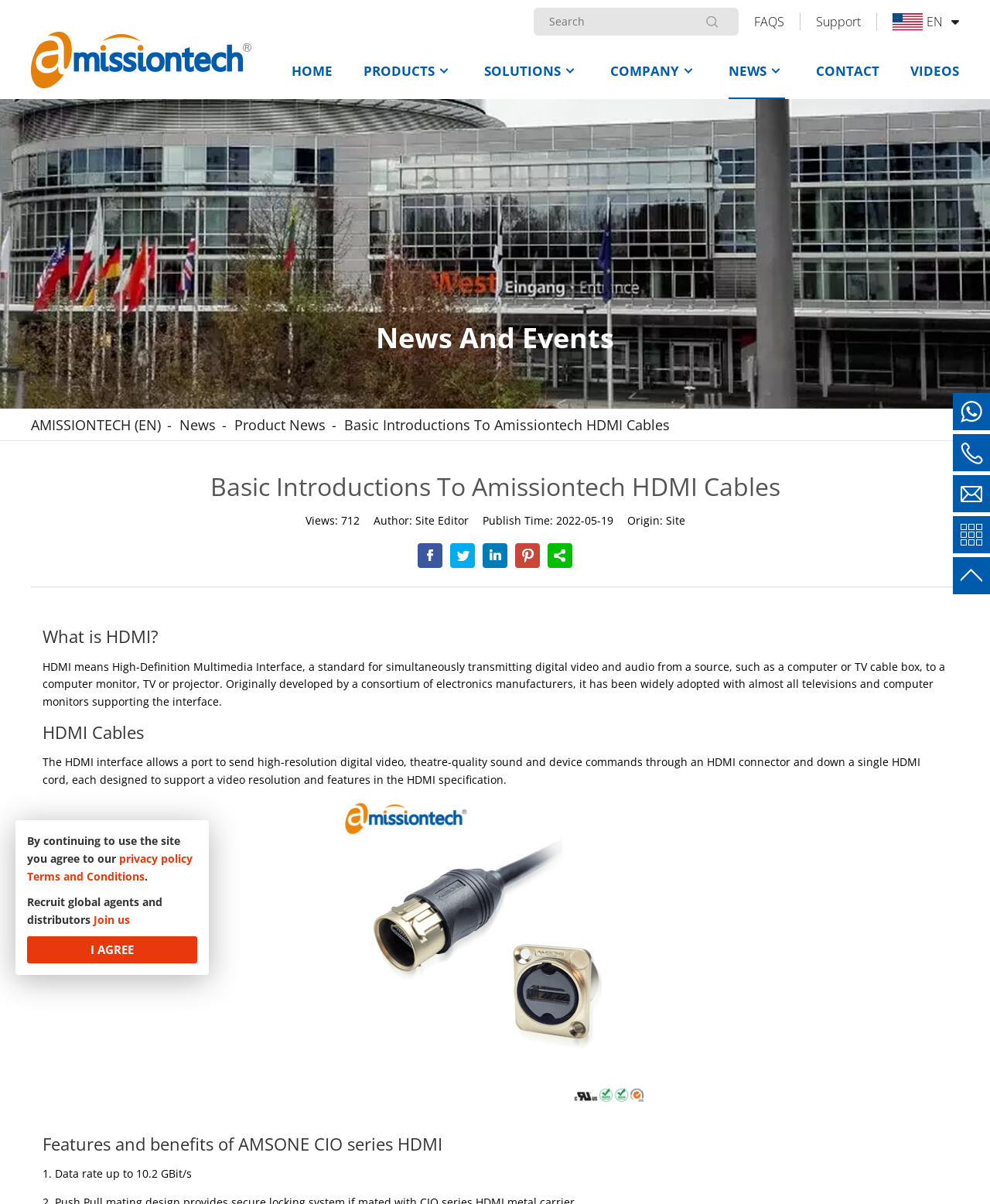Offer a thorough description of the webpage.

The webpage is about Amissiontech HDMI cables, an industrial waterproof connector cable solution. At the top left corner, there is a logo image and a search bar with a button. To the right of the search bar, there are several links to different sections of the website, including FAQs, Support, and language options.

Below the top navigation bar, there is a main navigation menu with links to HOME, PRODUCTS, SOLUTIONS, COMPANY, NEWS, CONTACT, and VIDEOS. 

The main content of the webpage is divided into several sections. The first section is titled "News And Events" and has a link to "AMISSIONTECH (EN)" and other news-related links. 

The next section is titled "Basic Introductions To Amissiontech HDMI Cables" and has a heading with the same title. Below the heading, there is some metadata about the article, including the number of views, author, publish time, and origin. 

The article itself is divided into several sections, including "What is HDMI?", "HDMI Cables", and "Features and benefits of AMSONE CIO series HDMI". The "What is HDMI?" section explains the definition and purpose of HDMI. The "HDMI Cables" section describes the functionality of HDMI cables and has an image of an HDMI cable. The "Features and benefits of AMSONE CIO series HDMI" section lists several benefits of using AMSONE CIO series HDMI cables.

At the bottom of the webpage, there are some links to the privacy policy, terms and conditions, and a recruitment notice for global agents and distributors. There is also a button that says "I AGREE" which likely refers to the terms and conditions.